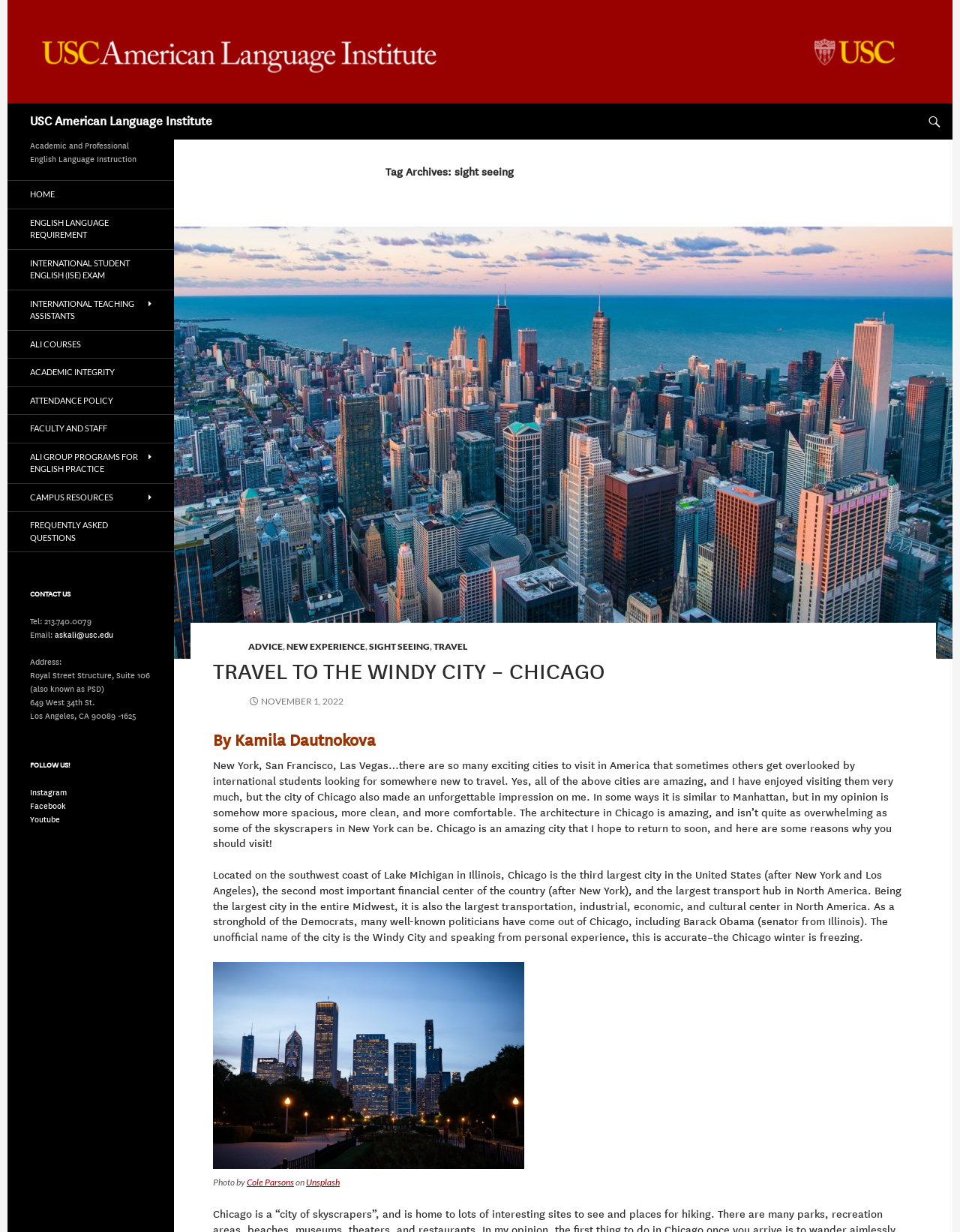What social media platforms can you follow the language institute on?
Carefully examine the image and provide a detailed answer to the question.

The social media platforms can be found in the 'FOLLOW US!' section of the webpage, which is located at the bottom of the page. The platforms listed are Instagram, Facebook, and Youtube, each with a corresponding link.